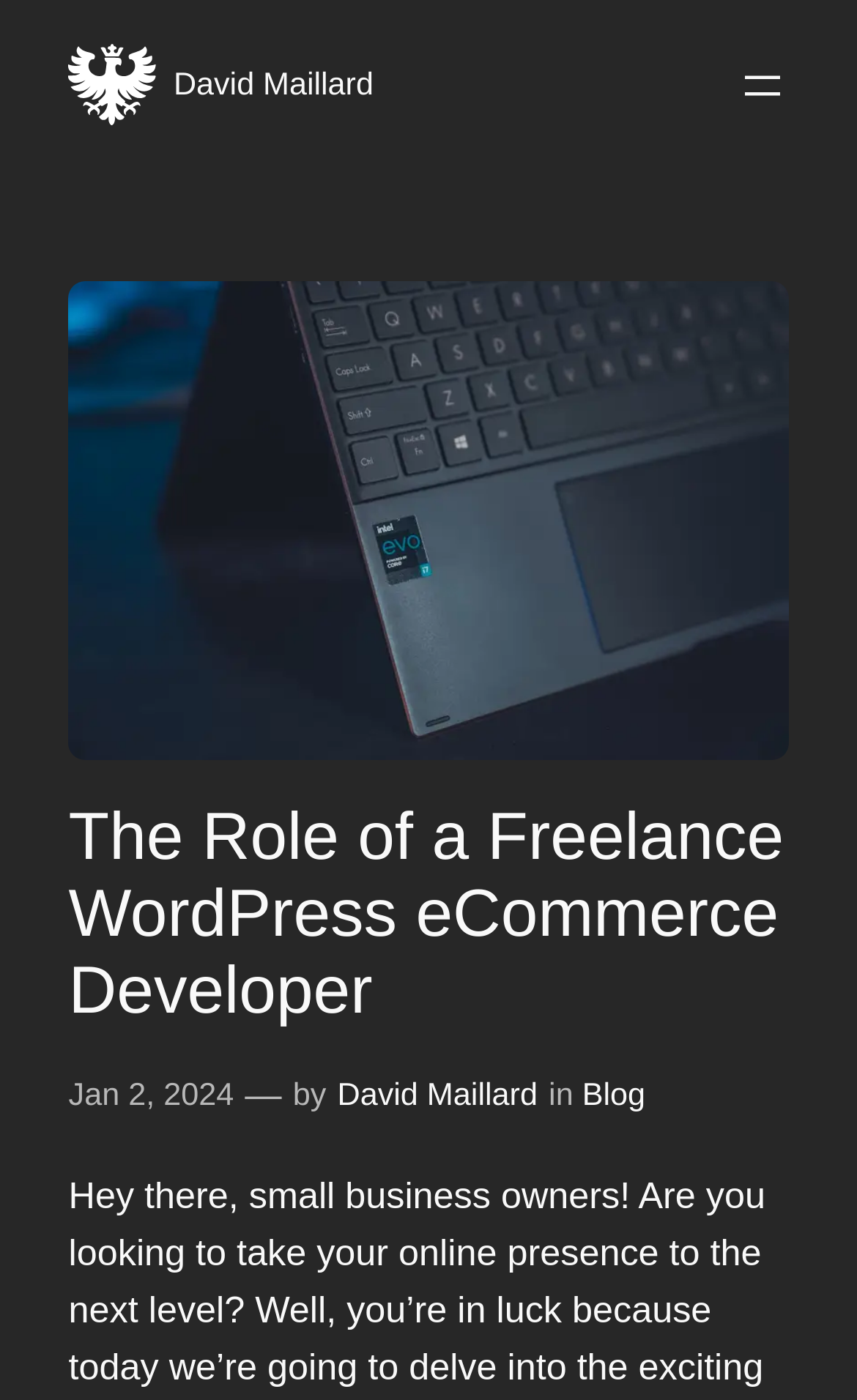Determine the bounding box coordinates for the UI element described. Format the coordinates as (top-left x, top-left y, bottom-right x, bottom-right y) and ensure all values are between 0 and 1. Element description: Jan 2, 2024

[0.08, 0.77, 0.273, 0.796]